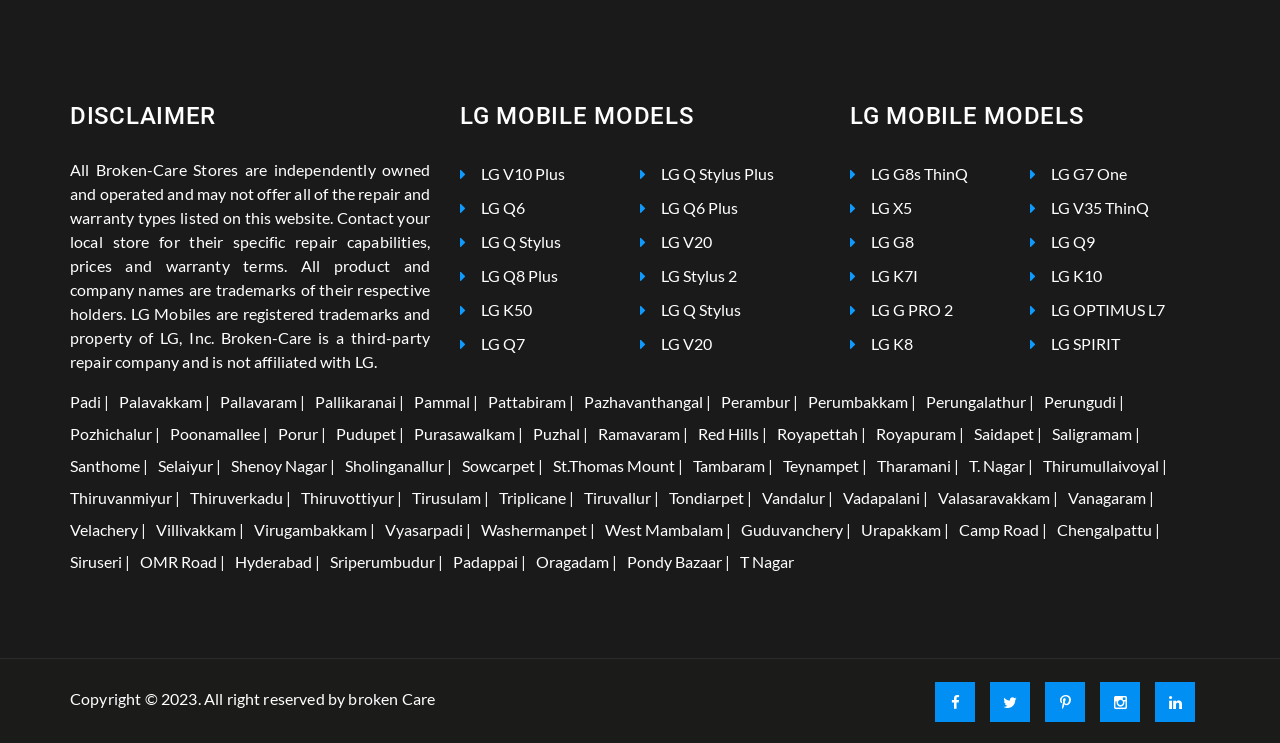Please identify the bounding box coordinates of the clickable region that I should interact with to perform the following instruction: "Check out Velachery". The coordinates should be expressed as four float numbers between 0 and 1, i.e., [left, top, right, bottom].

[0.055, 0.692, 0.122, 0.735]